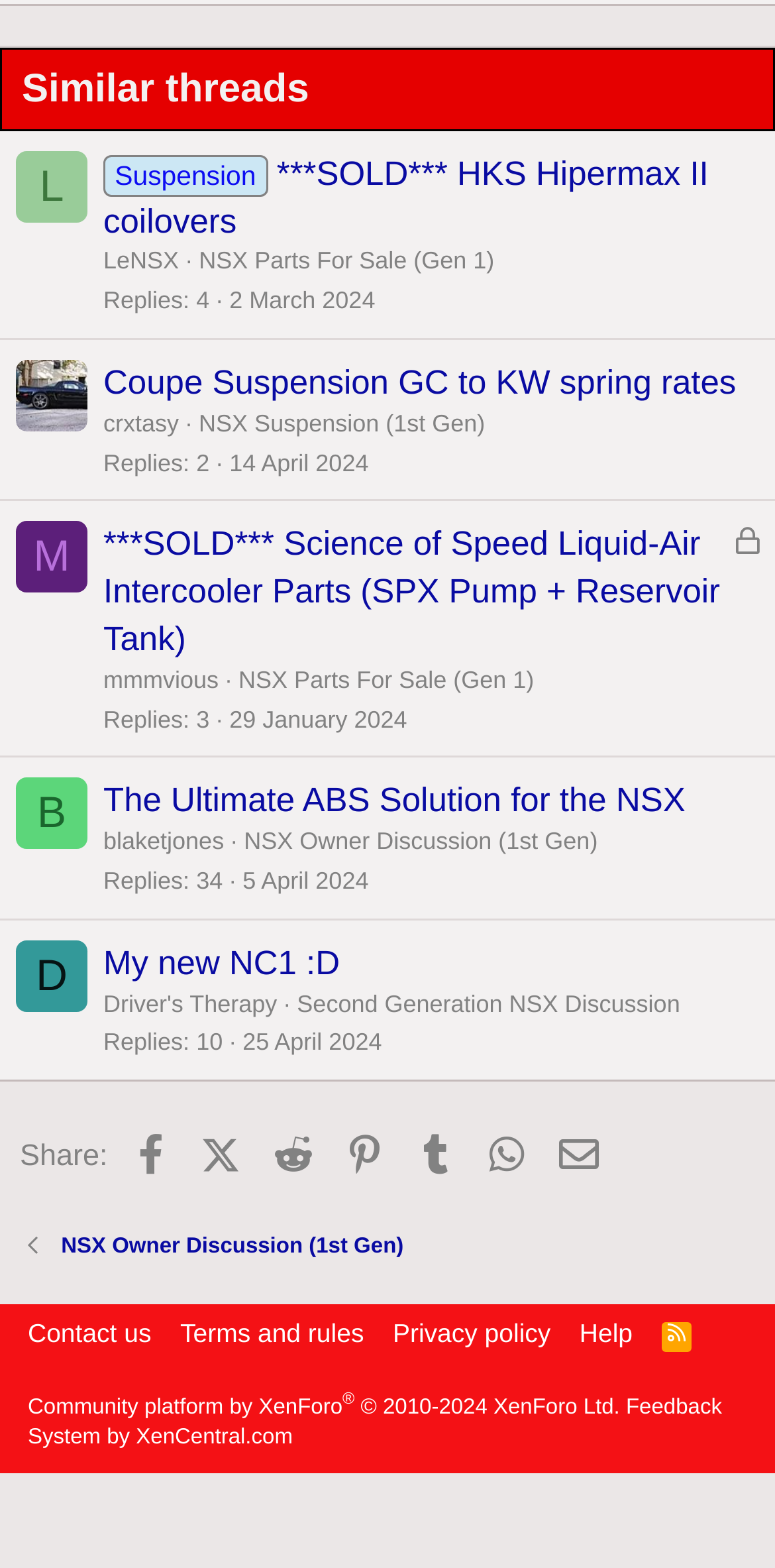Specify the bounding box coordinates of the area that needs to be clicked to achieve the following instruction: "Share on Facebook".

[0.225, 0.723, 0.394, 0.744]